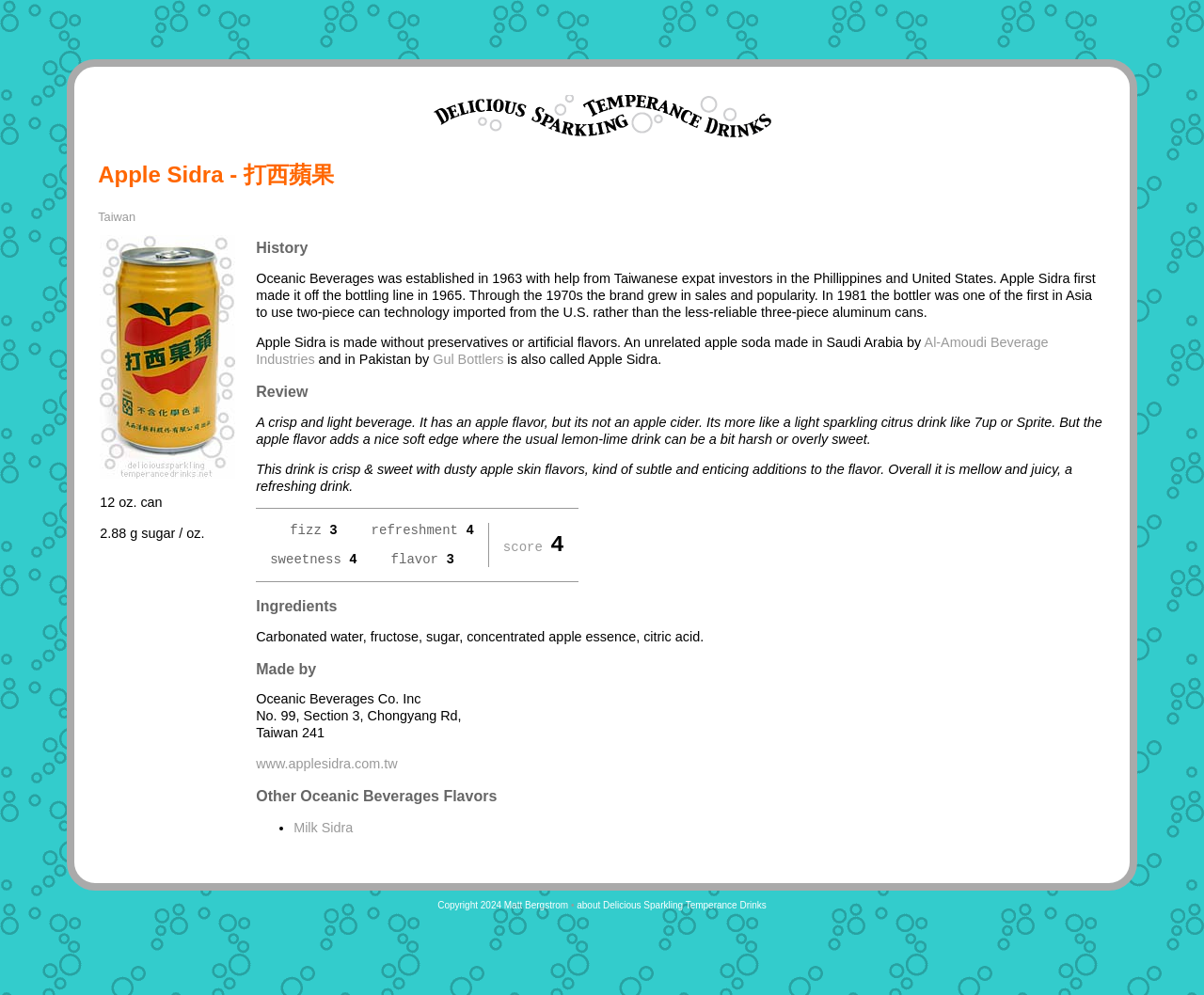Pinpoint the bounding box coordinates of the area that must be clicked to complete this instruction: "Learn more about the product features".

None